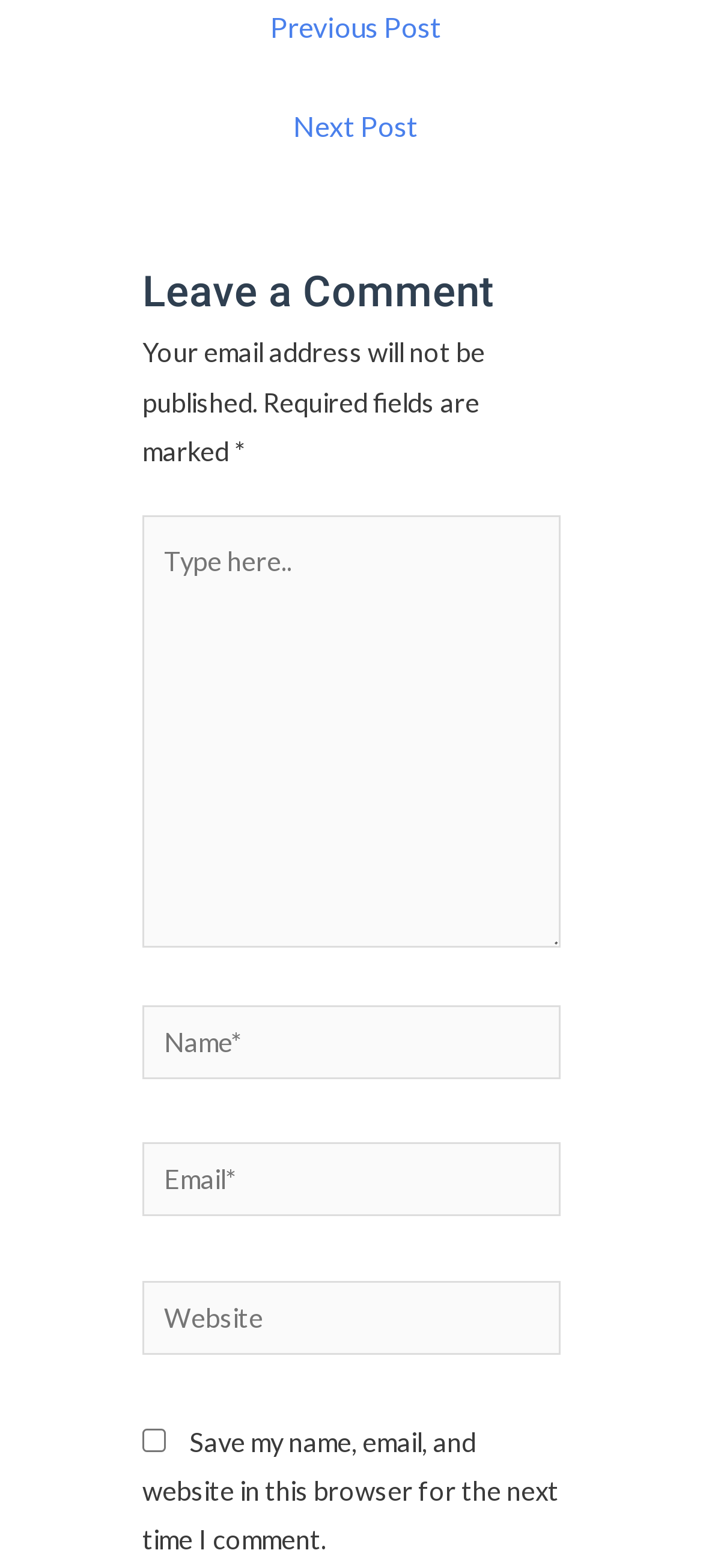Is the 'Website' field required?
Using the visual information, answer the question in a single word or phrase.

No